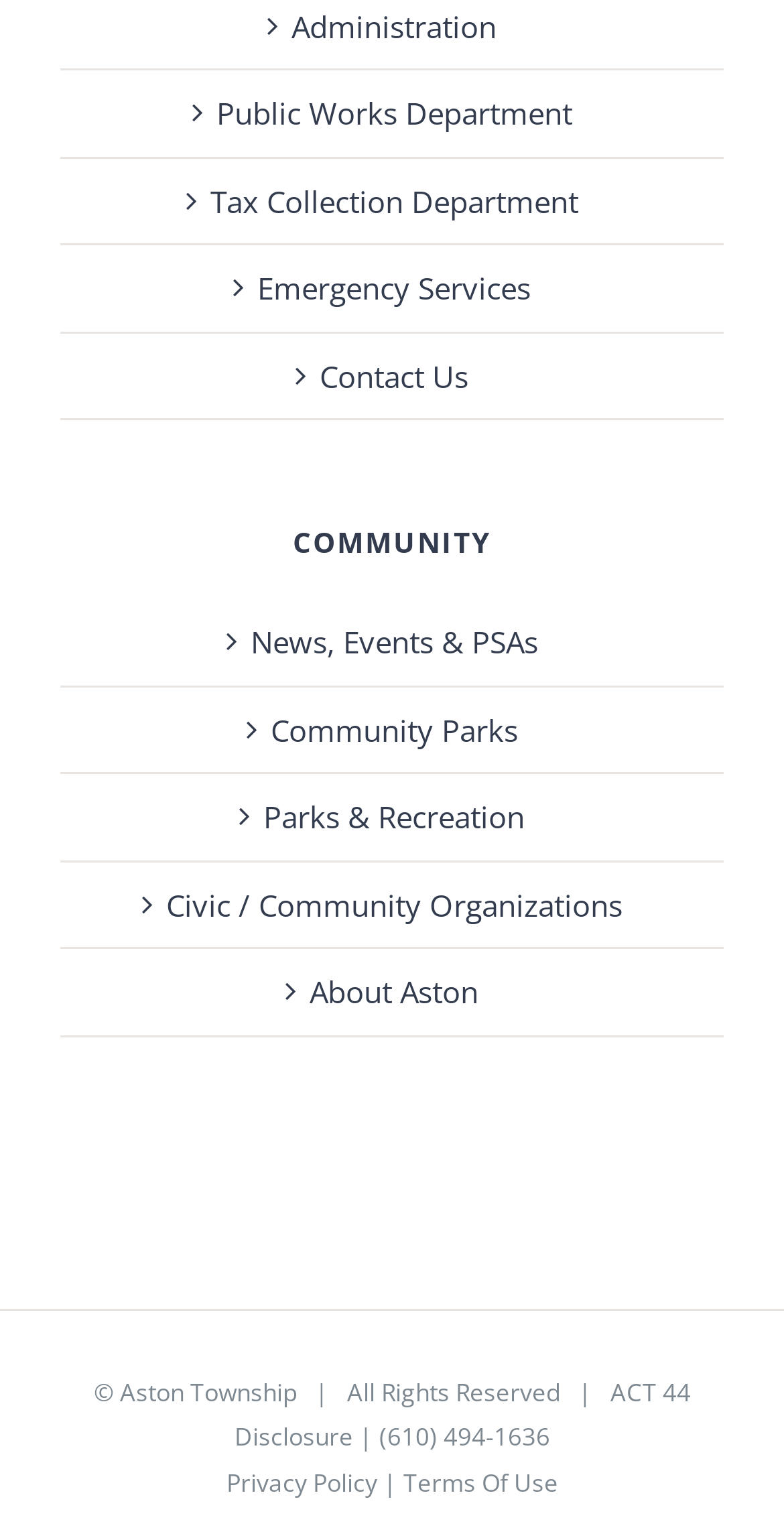Provide the bounding box coordinates of the area you need to click to execute the following instruction: "Access News, Events & PSAs".

[0.108, 0.403, 0.897, 0.433]